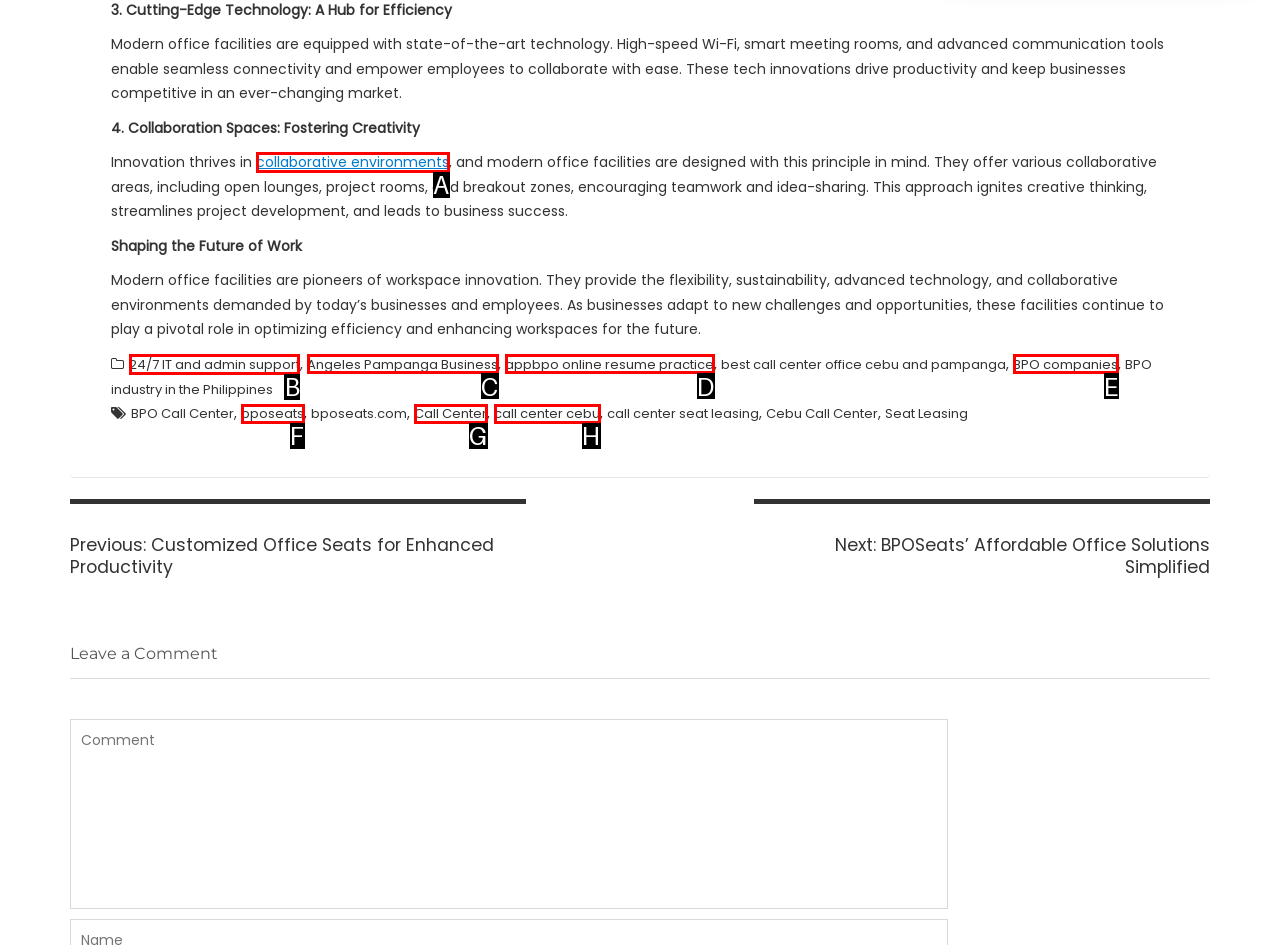Decide which letter you need to select to fulfill the task: Click on '24/7 IT and admin support'
Answer with the letter that matches the correct option directly.

B